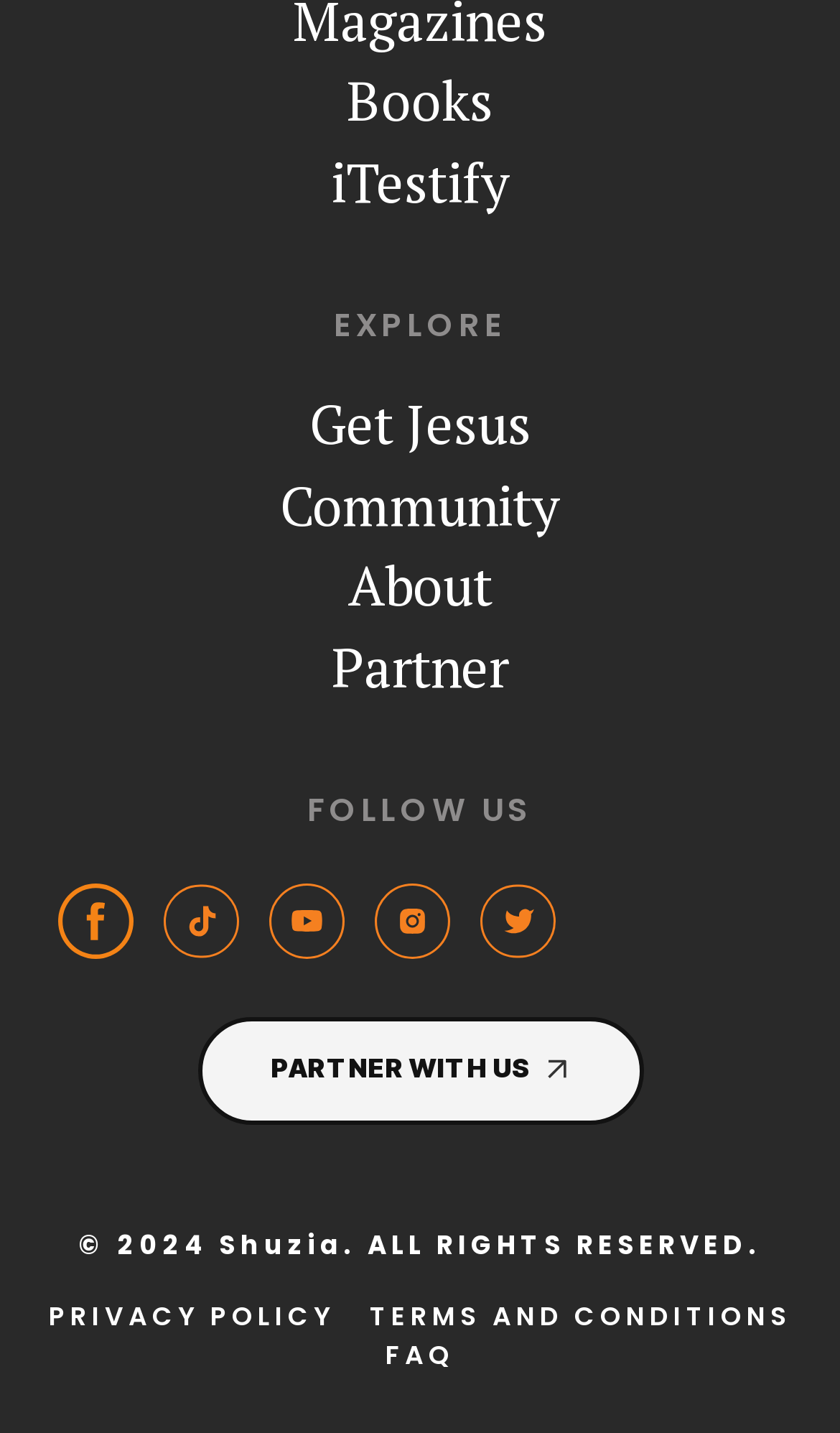How many main navigation links are there?
Answer the question based on the image using a single word or a brief phrase.

6